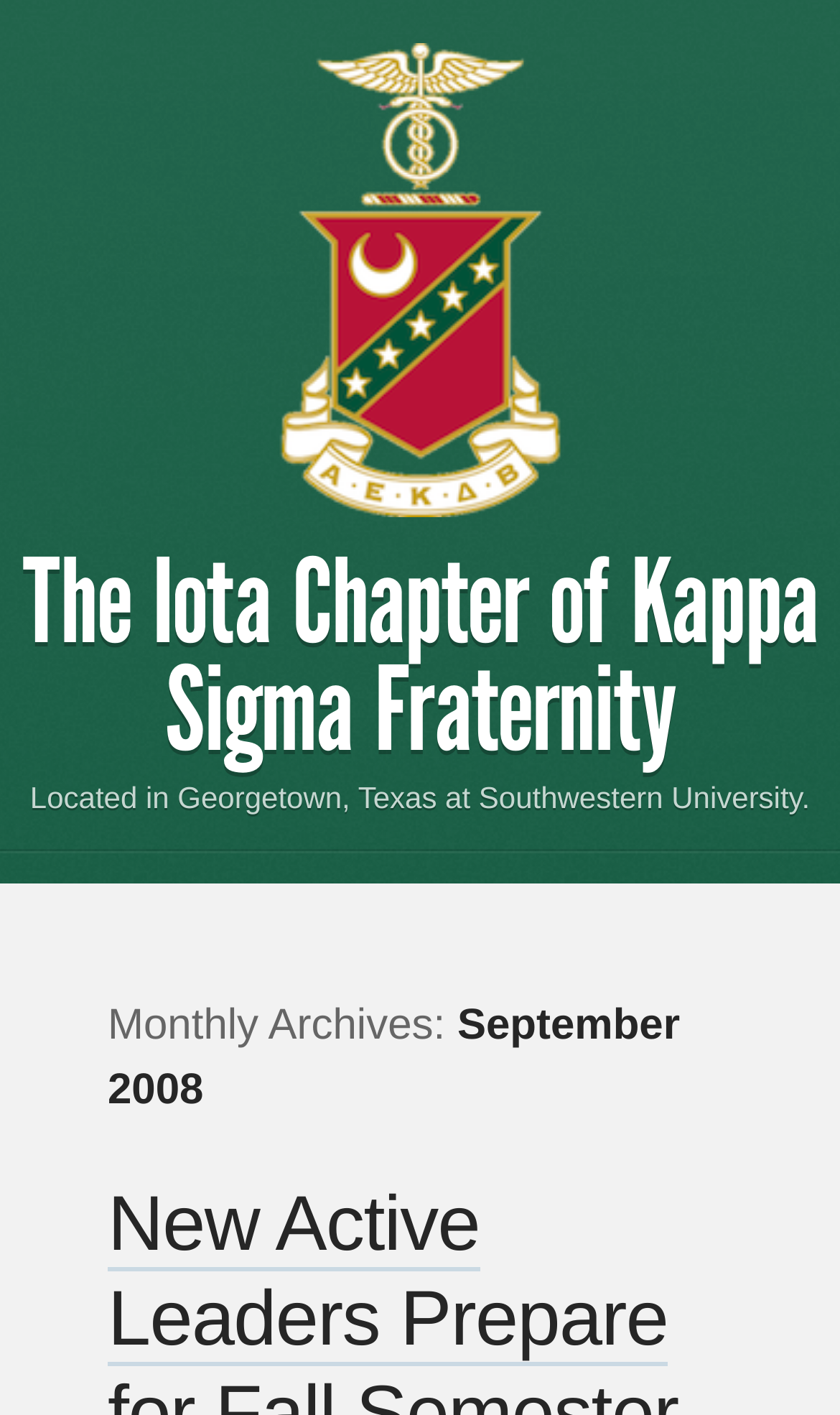Offer a meticulous description of the webpage's structure and content.

The webpage is about the Iota Chapter of Kappa Sigma Fraternity, specifically focusing on September 2008. At the top, there is a prominent link and image combination, both bearing the same name as the fraternity chapter, taking up most of the width and situated near the top of the page. 

Below this, there is a heading with the same name as the fraternity chapter, followed by another link with the same name. 

Further down, there is a heading that describes the chapter's location, stating that it is situated in Georgetown, Texas at Southwestern University. 

On the lower half of the page, there is a section dedicated to monthly archives, with a heading specifically highlighting September 2008.